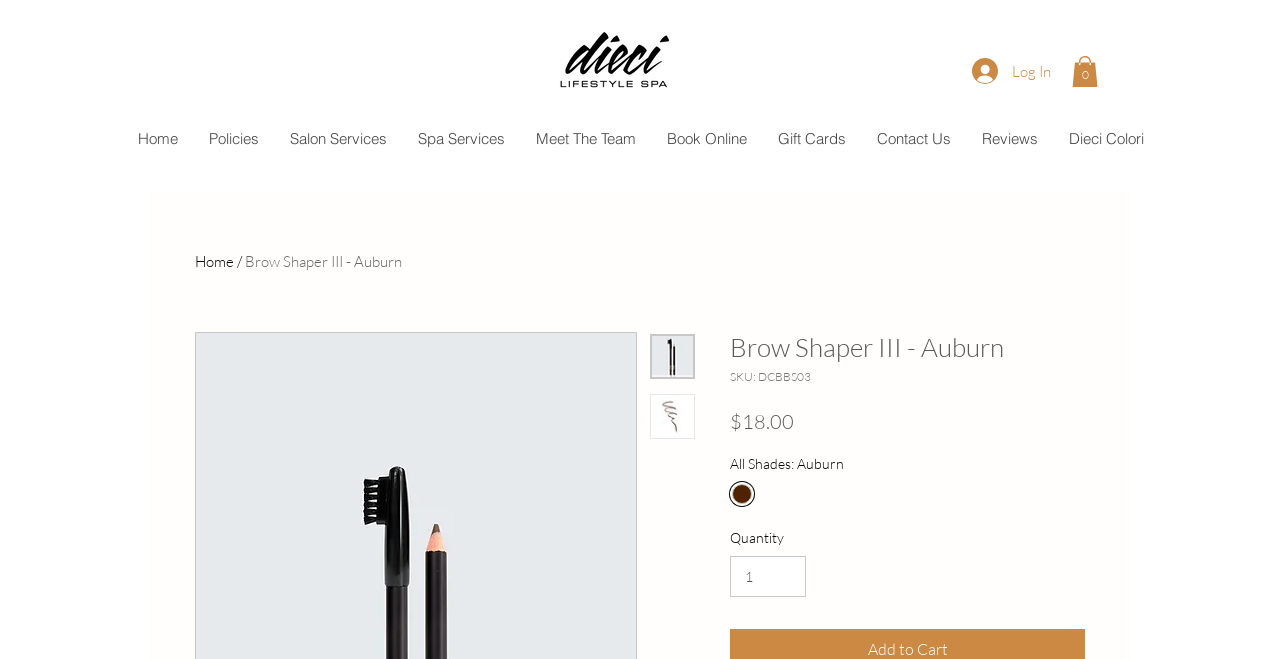Identify the bounding box coordinates for the element you need to click to achieve the following task: "Click the Log In button". Provide the bounding box coordinates as four float numbers between 0 and 1, in the form [left, top, right, bottom].

[0.748, 0.079, 0.832, 0.137]